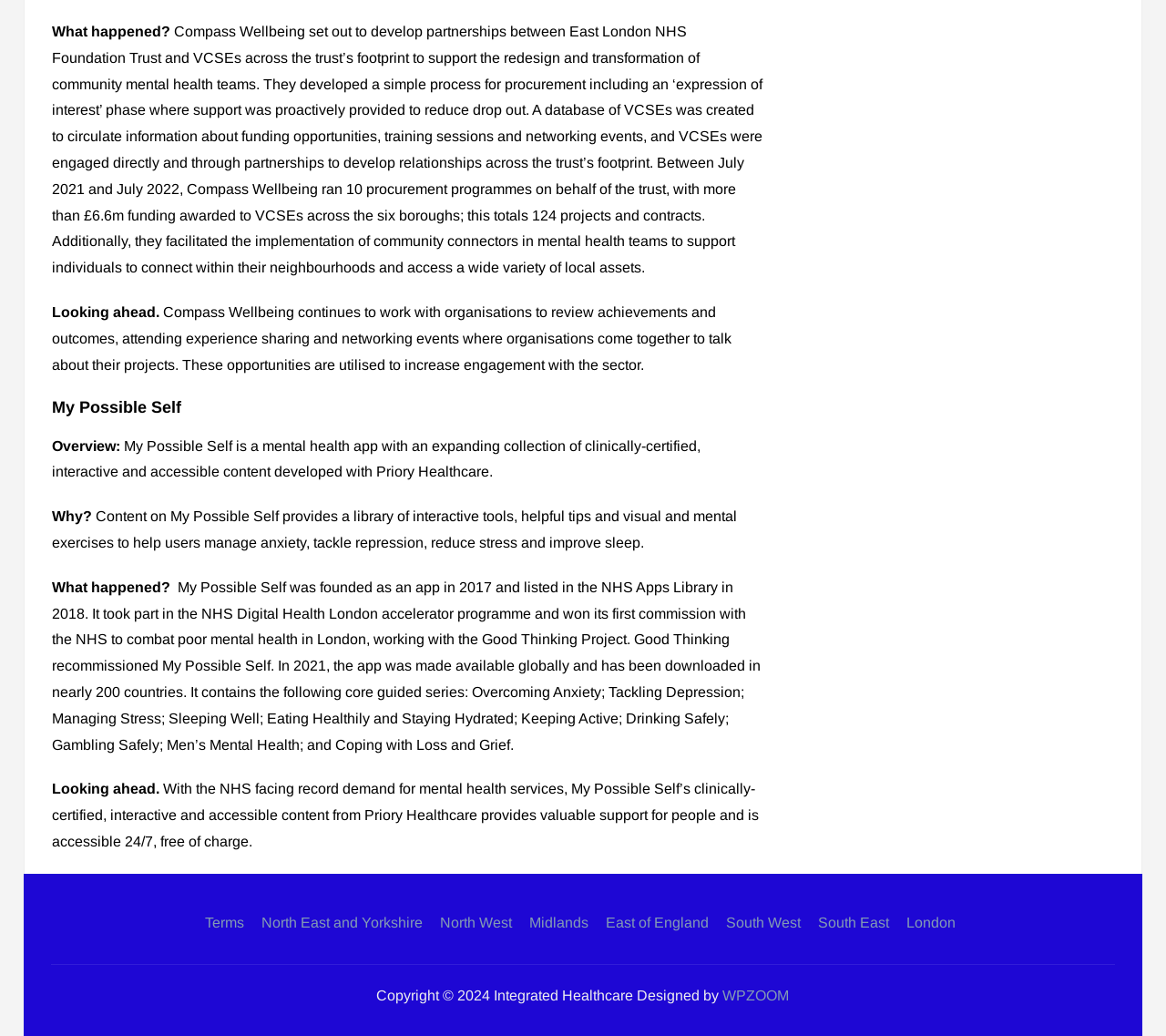How many boroughs received funding through Compass Wellbeing?
Provide a well-explained and detailed answer to the question.

I found the answer by reading the text content of the webpage, specifically the section that describes the work of Compass Wellbeing. The text states that 'Between July 2021 and July 2022, Compass Wellbeing ran 10 procurement programmes on behalf of the trust, with more than £6.6m funding awarded to VCSEs across the six boroughs'.